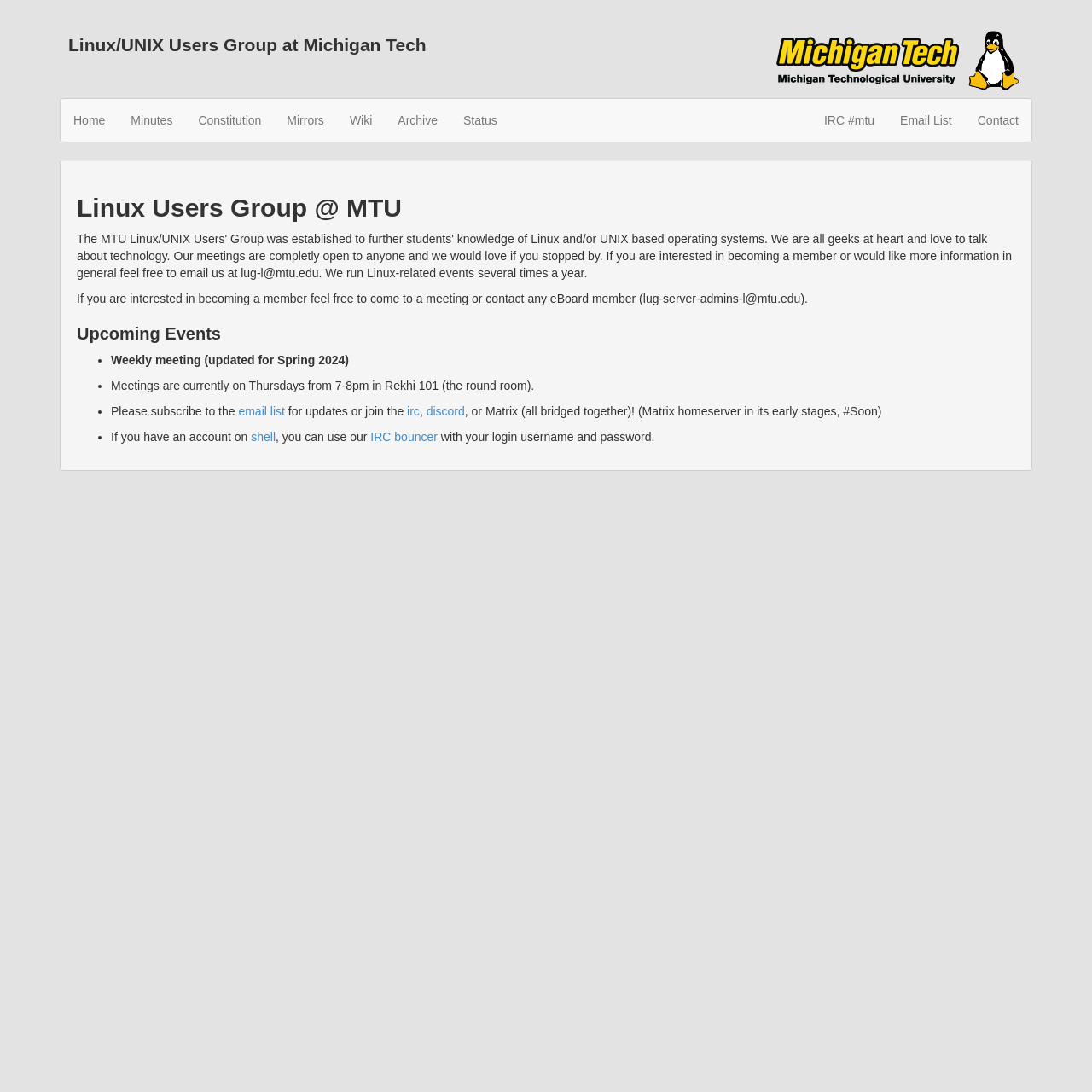Specify the bounding box coordinates of the element's area that should be clicked to execute the given instruction: "View the Constitution". The coordinates should be four float numbers between 0 and 1, i.e., [left, top, right, bottom].

[0.17, 0.091, 0.251, 0.13]